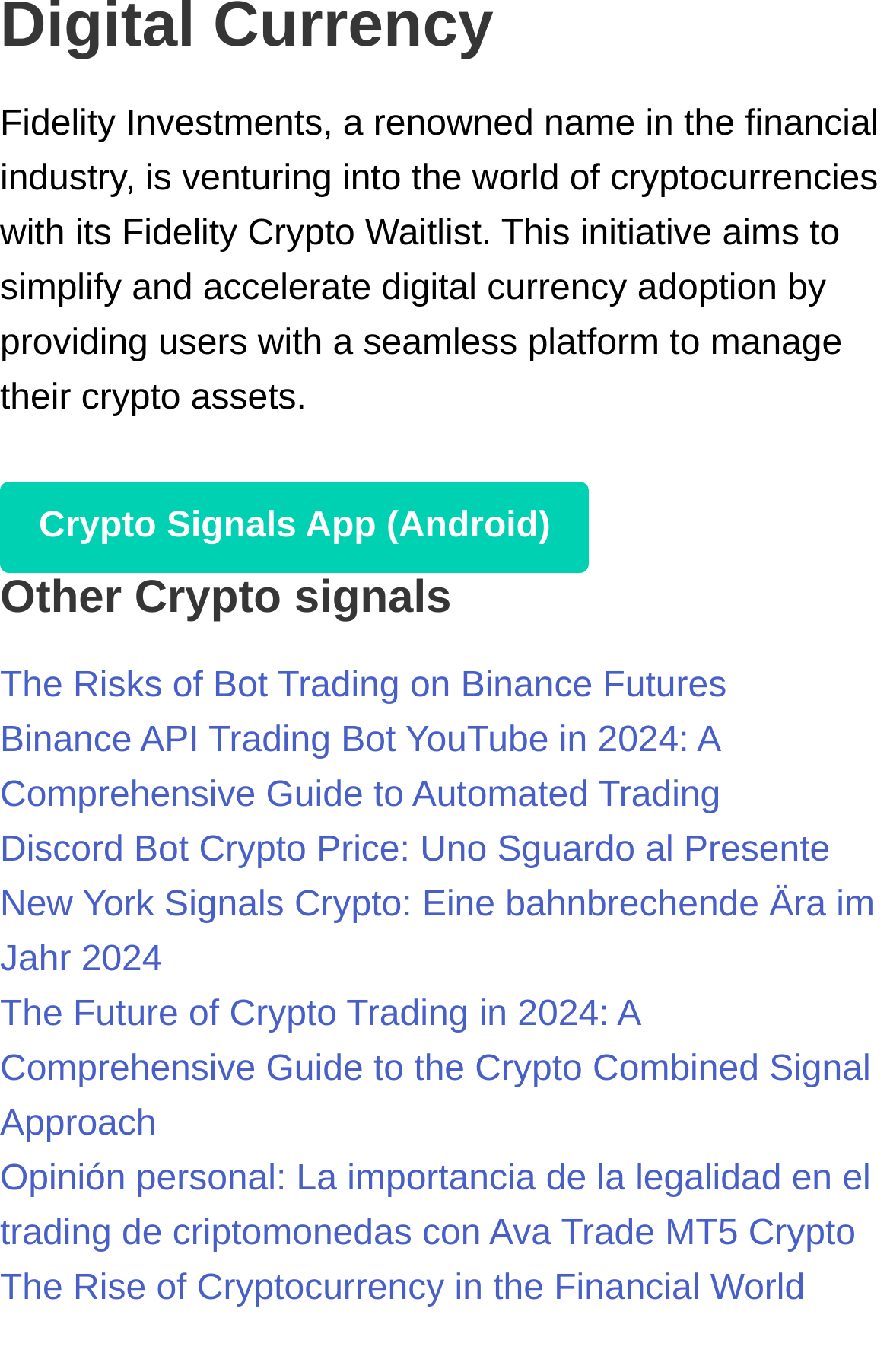Pinpoint the bounding box coordinates of the element you need to click to execute the following instruction: "Learn about ICAEW Annual Conference 2024". The bounding box should be represented by four float numbers between 0 and 1, in the format [left, top, right, bottom].

None